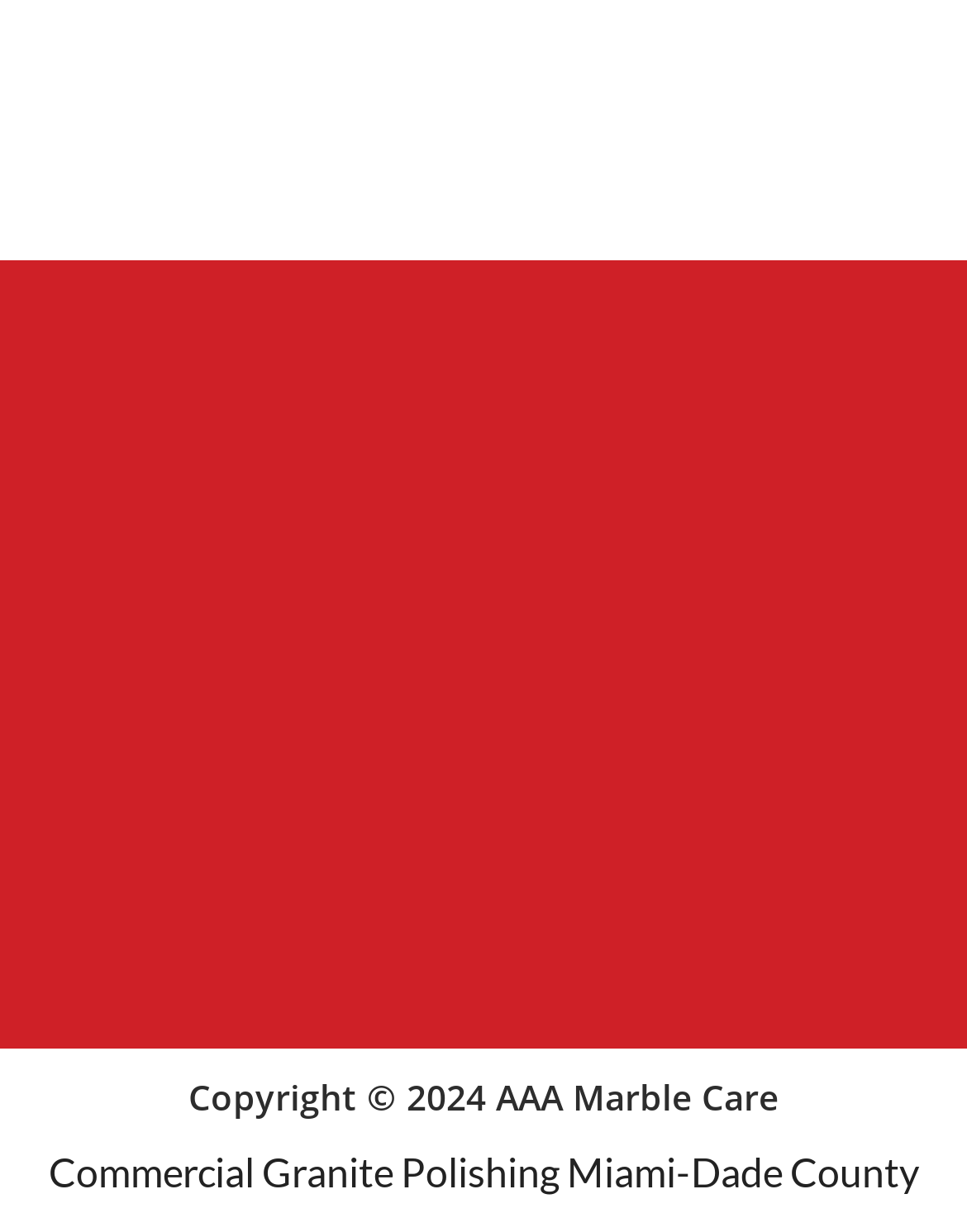Provide the bounding box coordinates of the HTML element this sentence describes: "Commercial Granite Polishing Miami-Dade County".

[0.05, 0.931, 0.95, 0.97]